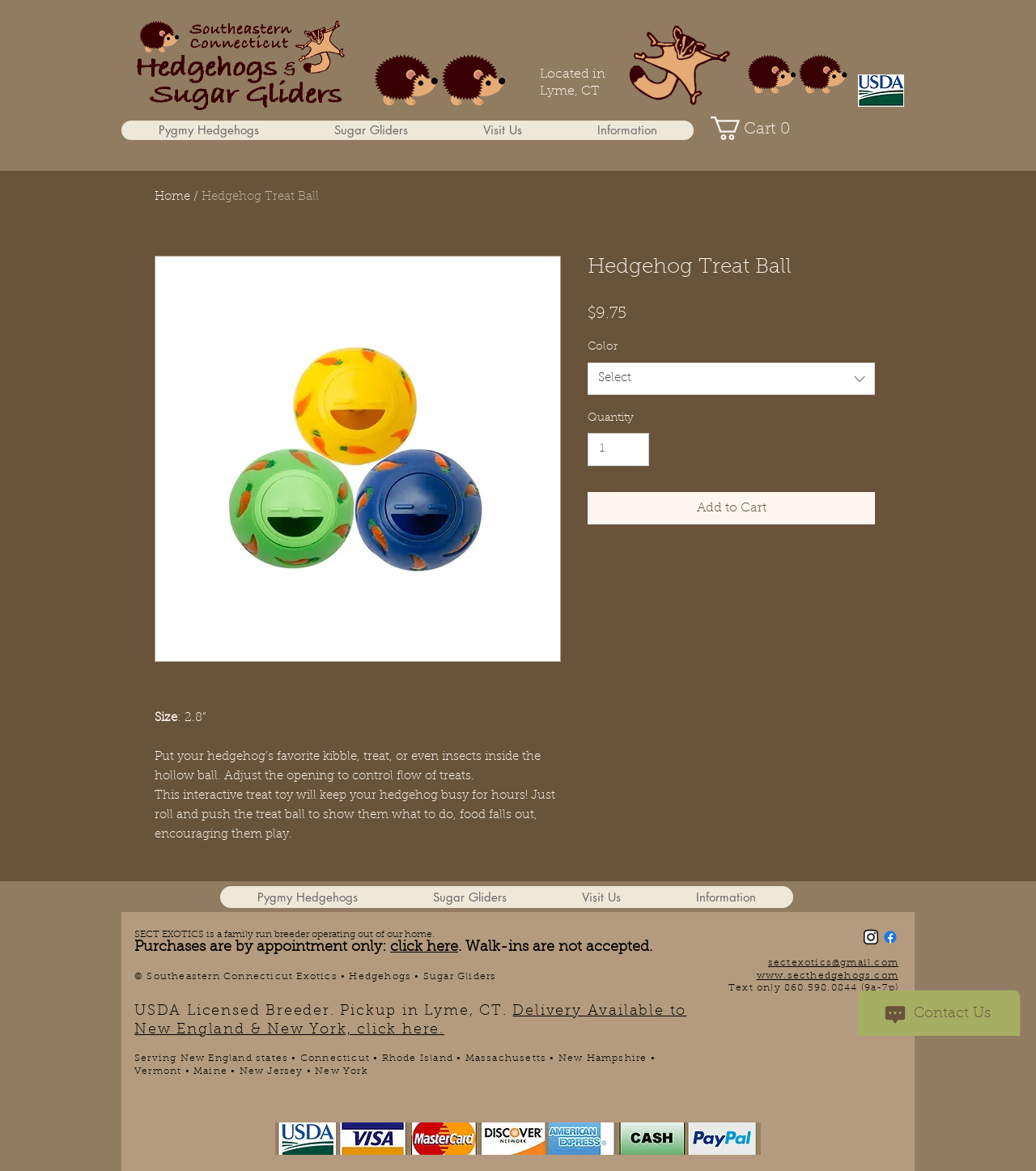What is the main heading of this webpage? Please extract and provide it.

Hedgehog Treat Ball